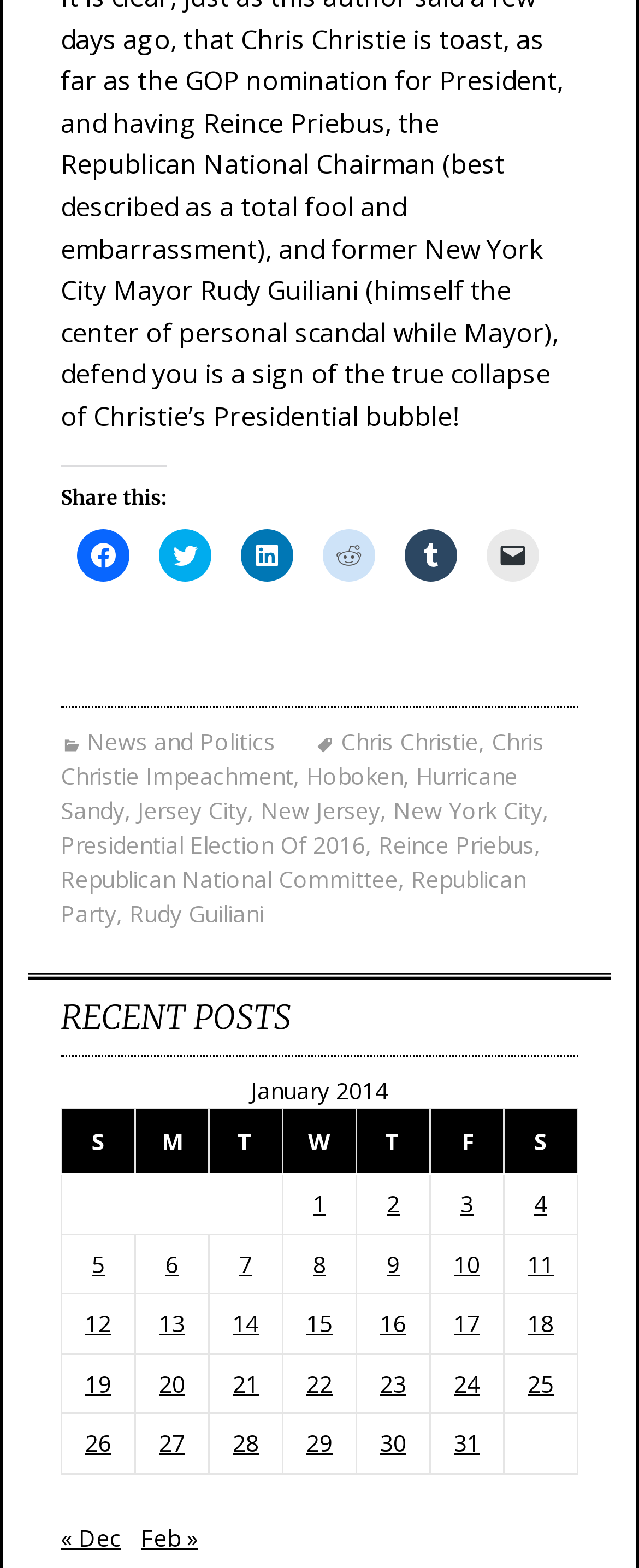Carefully observe the image and respond to the question with a detailed answer:
What is the category of the links in the footer?

The footer section of the webpage contains a list of links, and the first link is 'News and Politics', which suggests that the category of these links is related to news and politics.